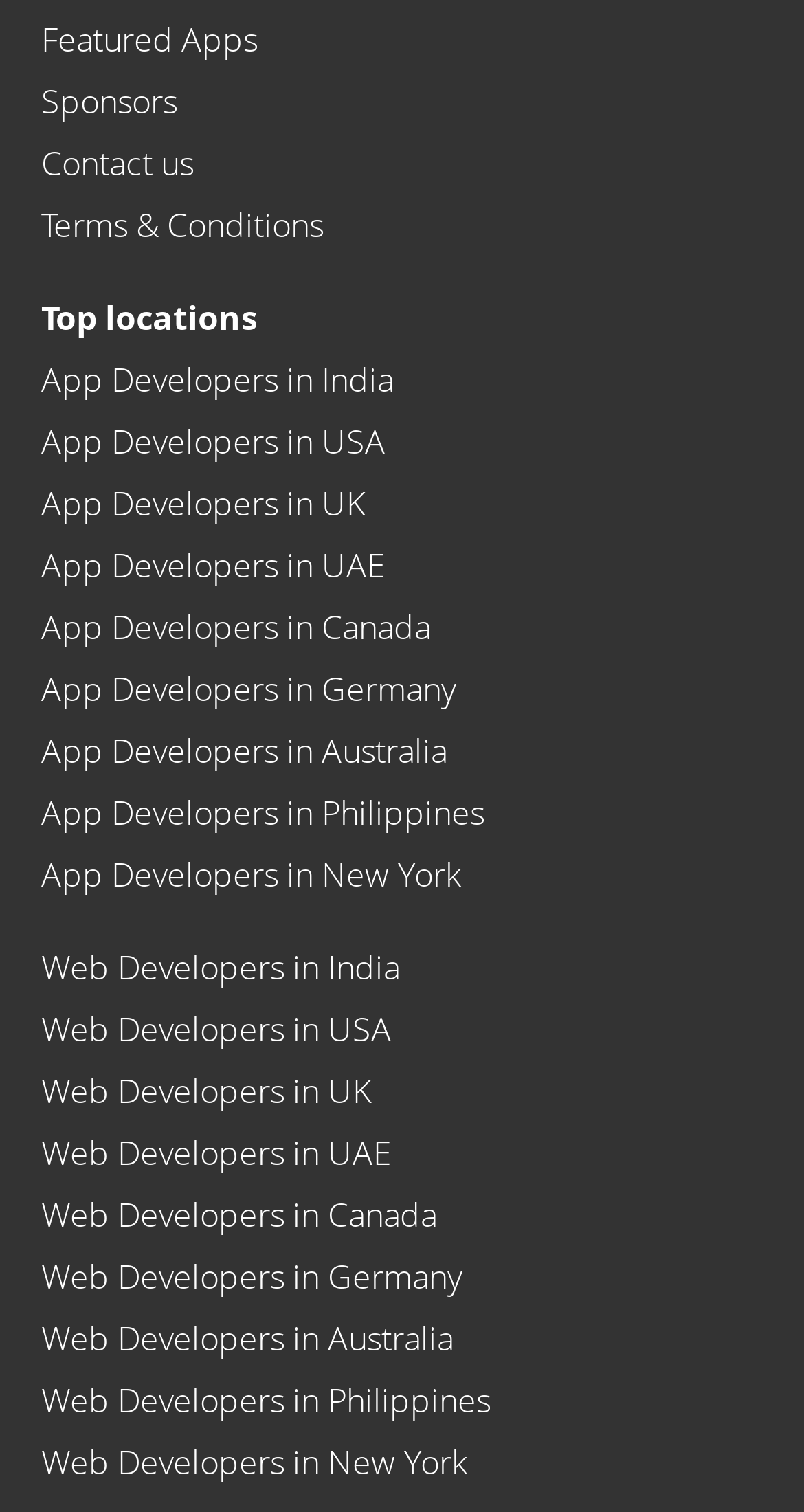How many links are related to app developers?
Give a single word or phrase answer based on the content of the image.

9